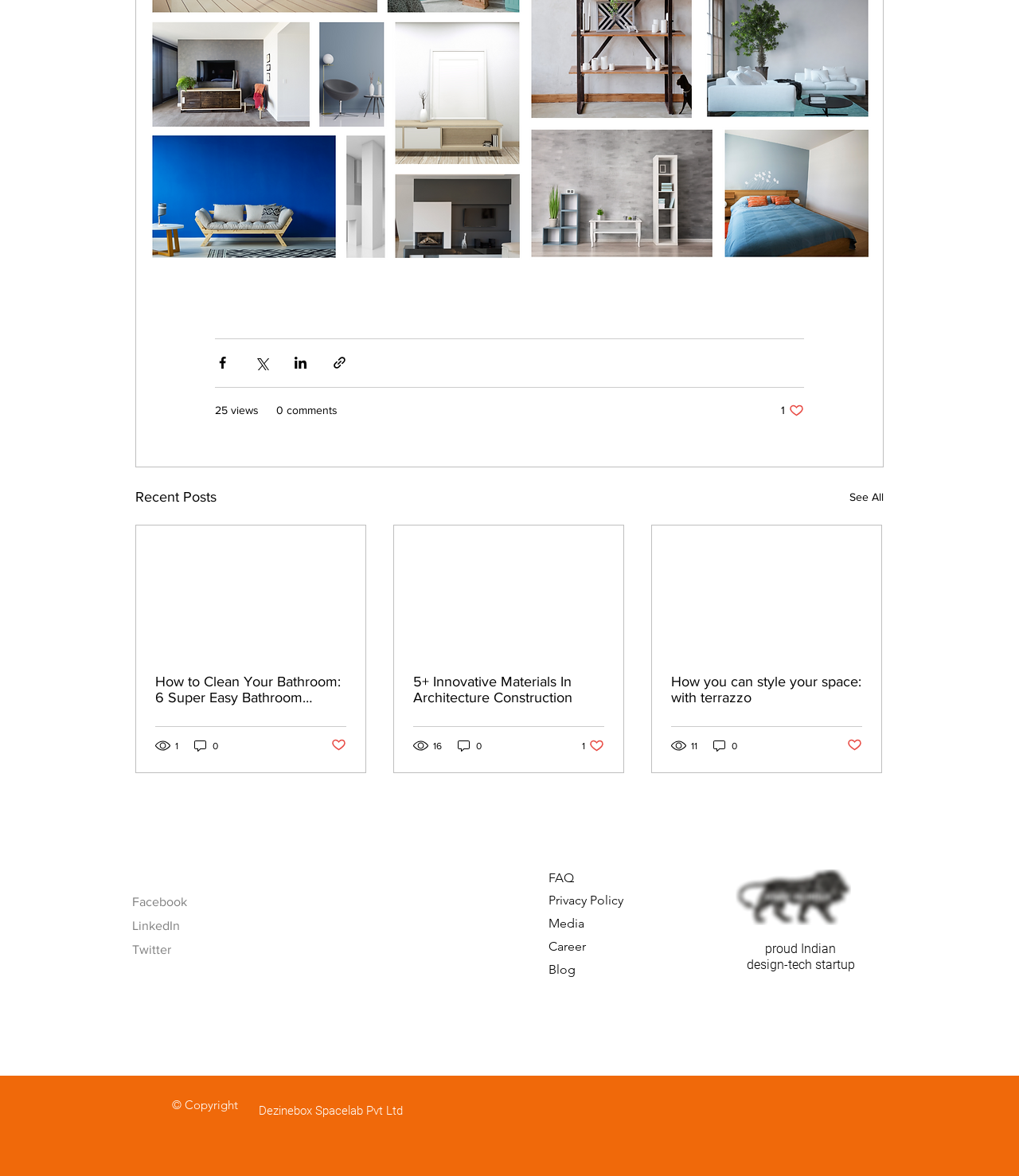Locate the bounding box coordinates of the clickable region necessary to complete the following instruction: "See all recent posts". Provide the coordinates in the format of four float numbers between 0 and 1, i.e., [left, top, right, bottom].

[0.834, 0.413, 0.867, 0.432]